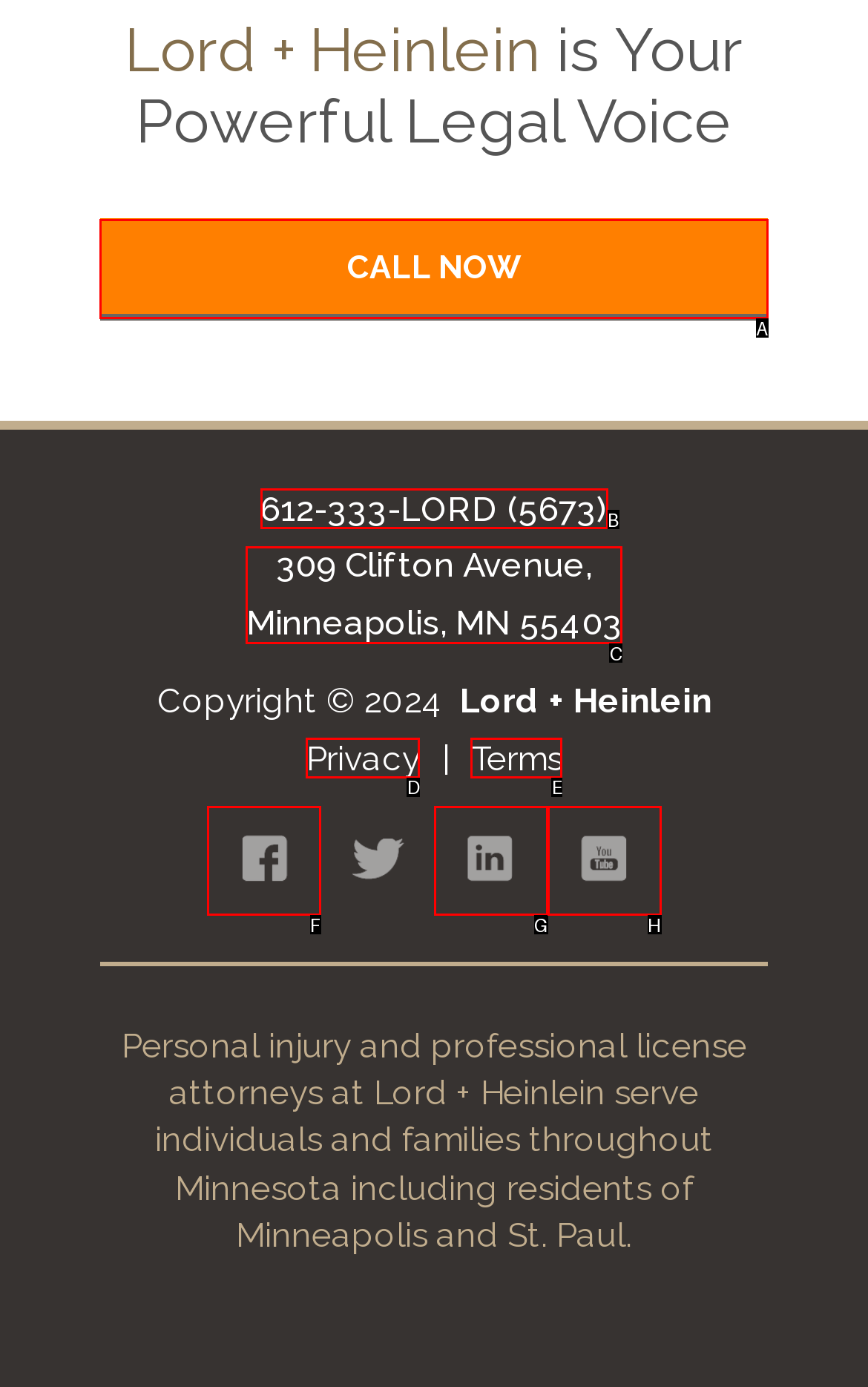Tell me which option I should click to complete the following task: Click CALL NOW
Answer with the option's letter from the given choices directly.

A